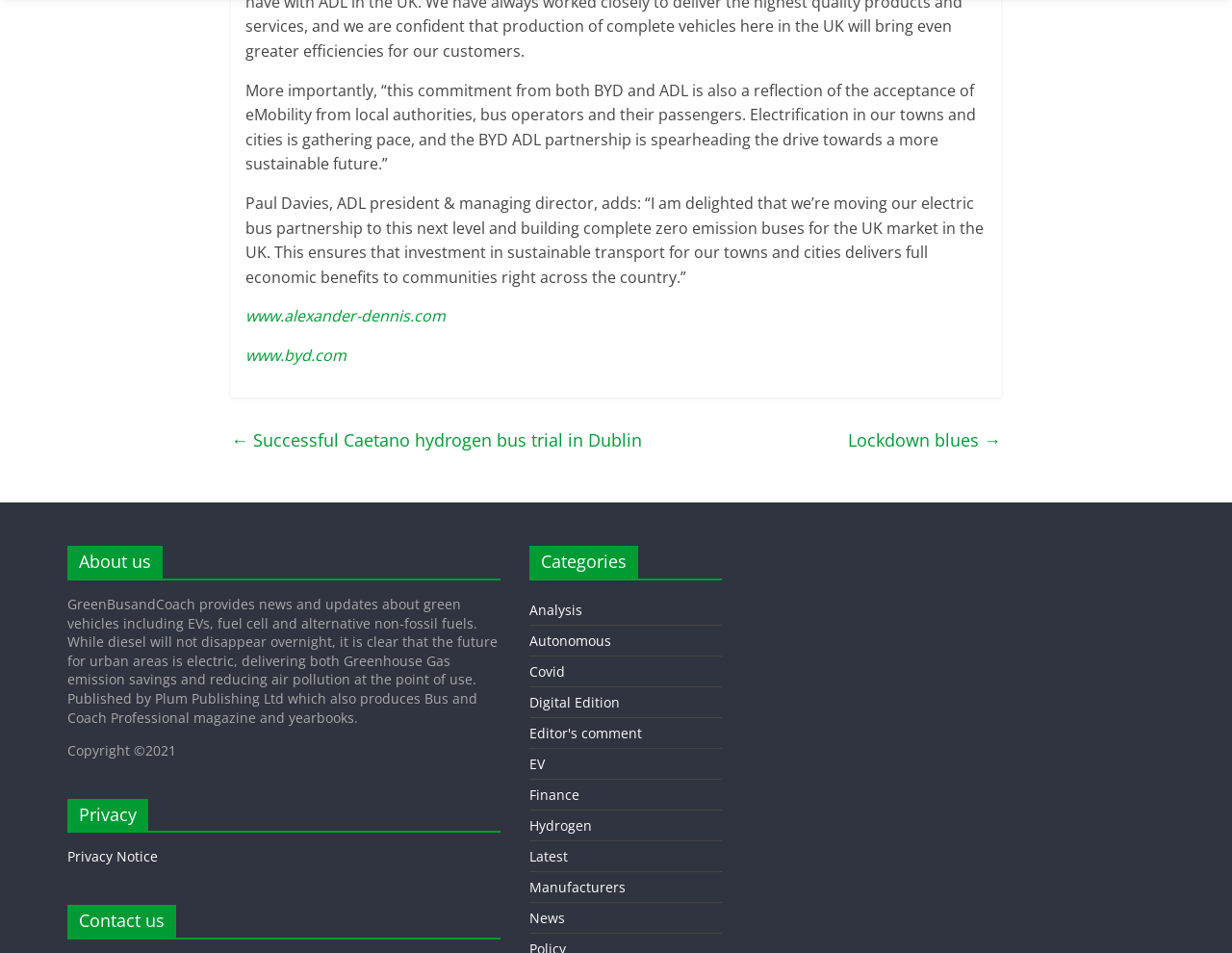Find the bounding box coordinates of the clickable area that will achieve the following instruction: "Click the link to Alexander-Dennis website".

[0.199, 0.321, 0.362, 0.343]